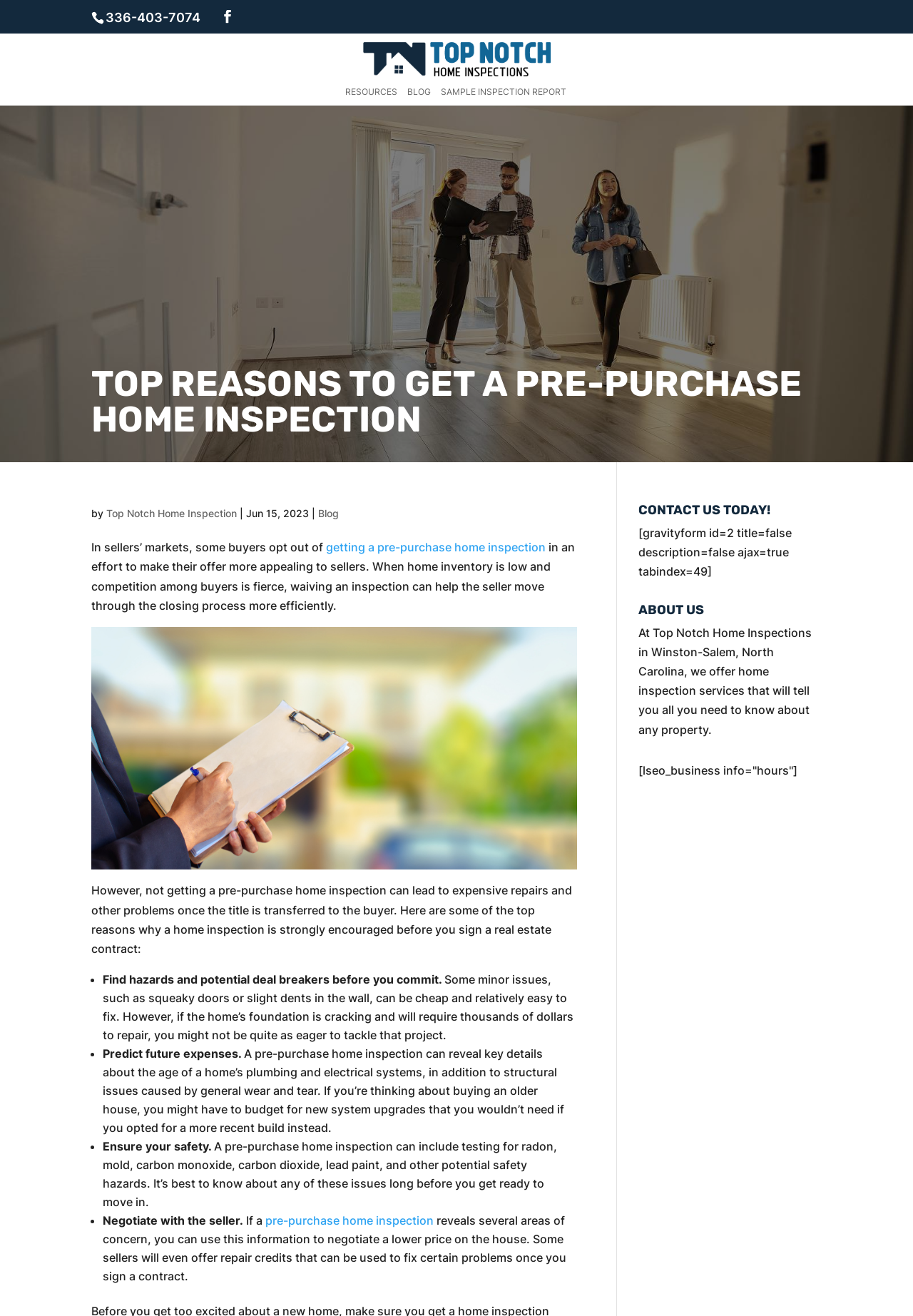Use a single word or phrase to answer the question: What services does Top Notch Home Inspections offer?

Home inspection services